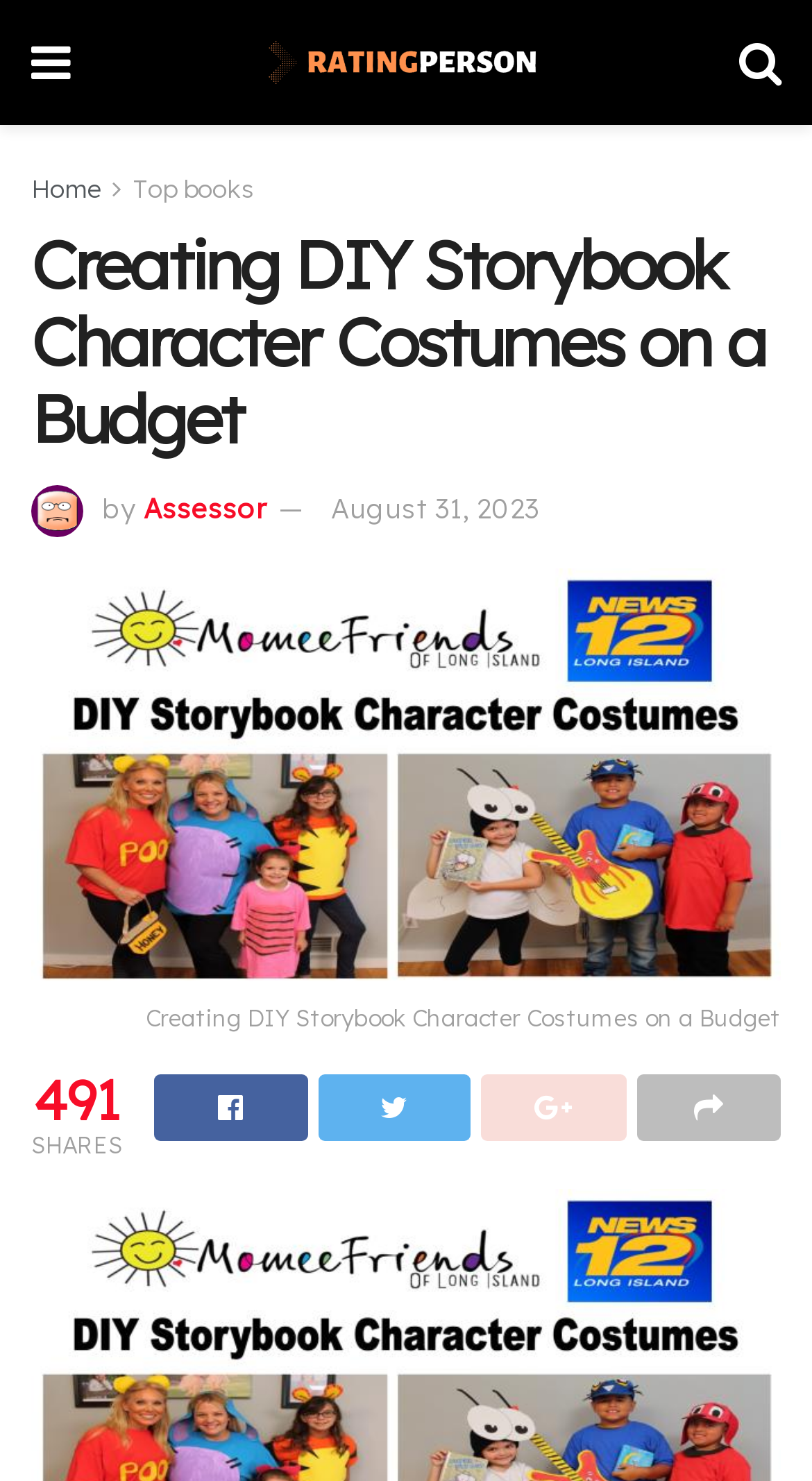Indicate the bounding box coordinates of the element that needs to be clicked to satisfy the following instruction: "read DIY Storybook Character Costumes". The coordinates should be four float numbers between 0 and 1, i.e., [left, top, right, bottom].

[0.038, 0.928, 0.962, 0.956]